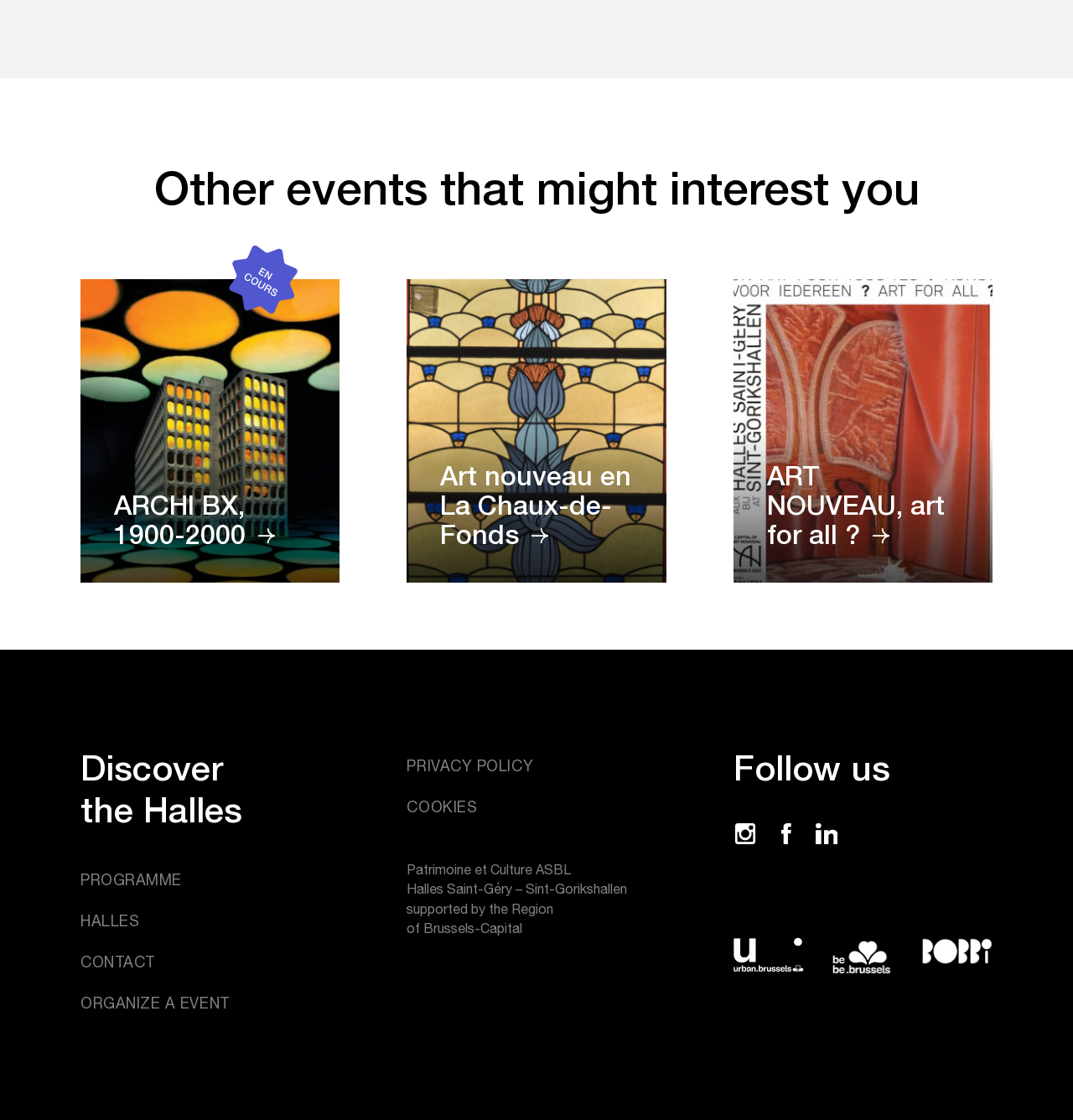How many social media links are there?
Analyze the screenshot and provide a detailed answer to the question.

I counted the number of social media links at the bottom of the webpage, each represented by an icon. There are three social media links.